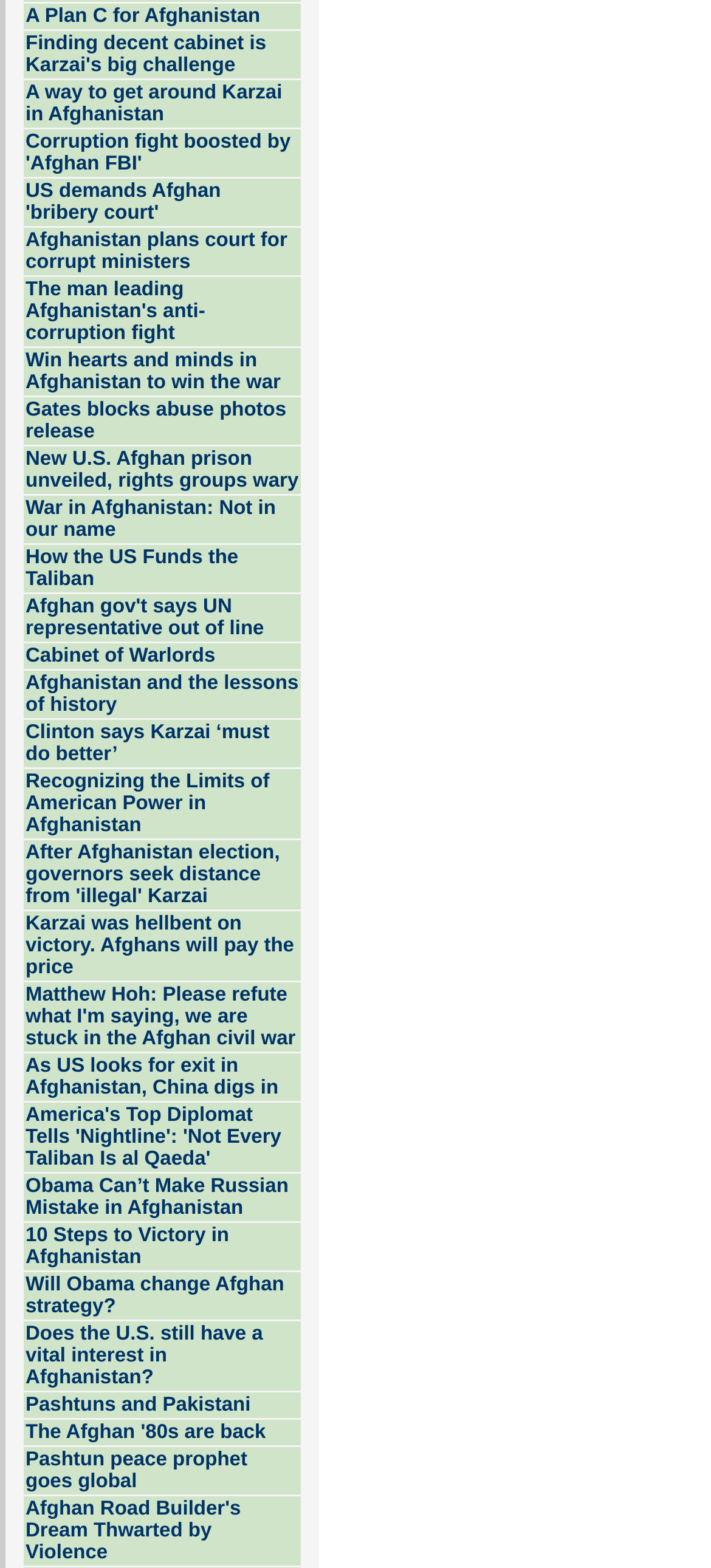Please identify the bounding box coordinates of the element that needs to be clicked to execute the following command: "View 'Corruption fight boosted by 'Afghan FBI''". Provide the bounding box using four float numbers between 0 and 1, formatted as [left, top, right, bottom].

[0.036, 0.084, 0.409, 0.112]